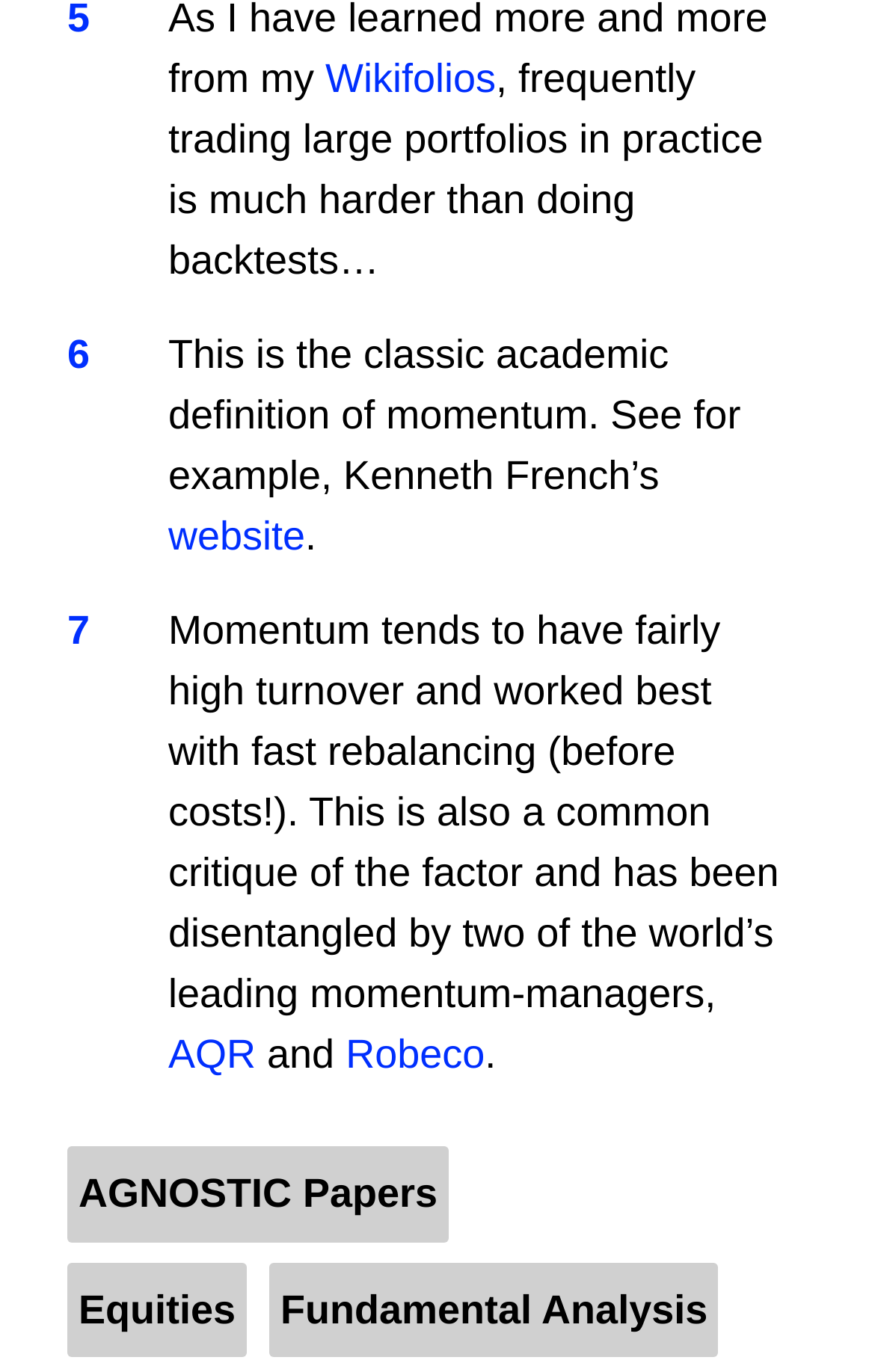What is the text of the second StaticText element?
Based on the image, provide your answer in one word or phrase.

Tags